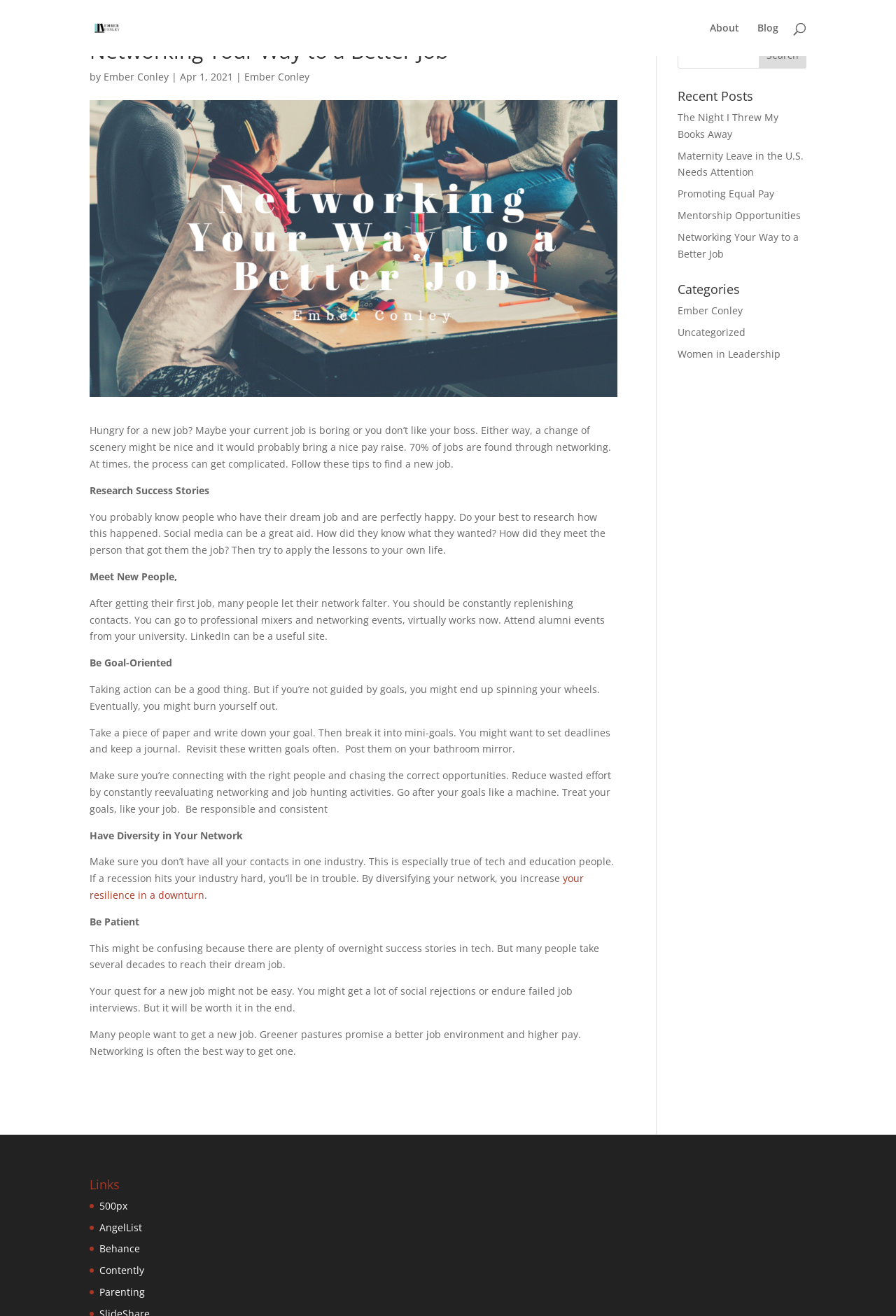What is the topic of the recent post 'The Night I Threw My Books Away'?
Using the information presented in the image, please offer a detailed response to the question.

I determined the topic of the recent post 'The Night I Threw My Books Away' by looking at the categories section, which lists 'Uncategorized' as one of the categories. Since the post is listed under recent posts, it is likely categorized under 'Uncategorized'.